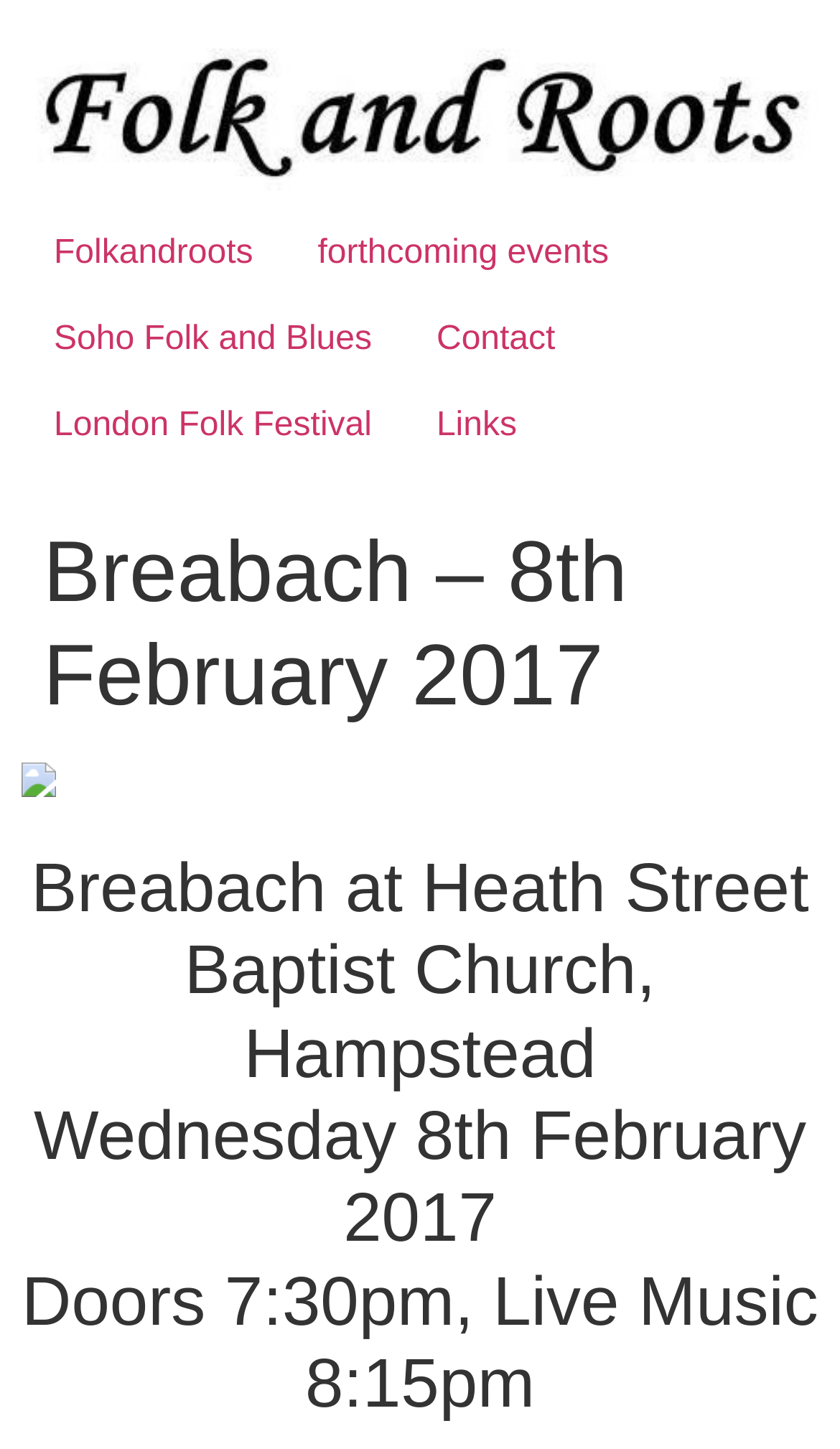Provide the bounding box coordinates in the format (top-left x, top-left y, bottom-right x, bottom-right y). All values are floating point numbers between 0 and 1. Determine the bounding box coordinate of the UI element described as: Folkandroots

[0.026, 0.146, 0.34, 0.206]